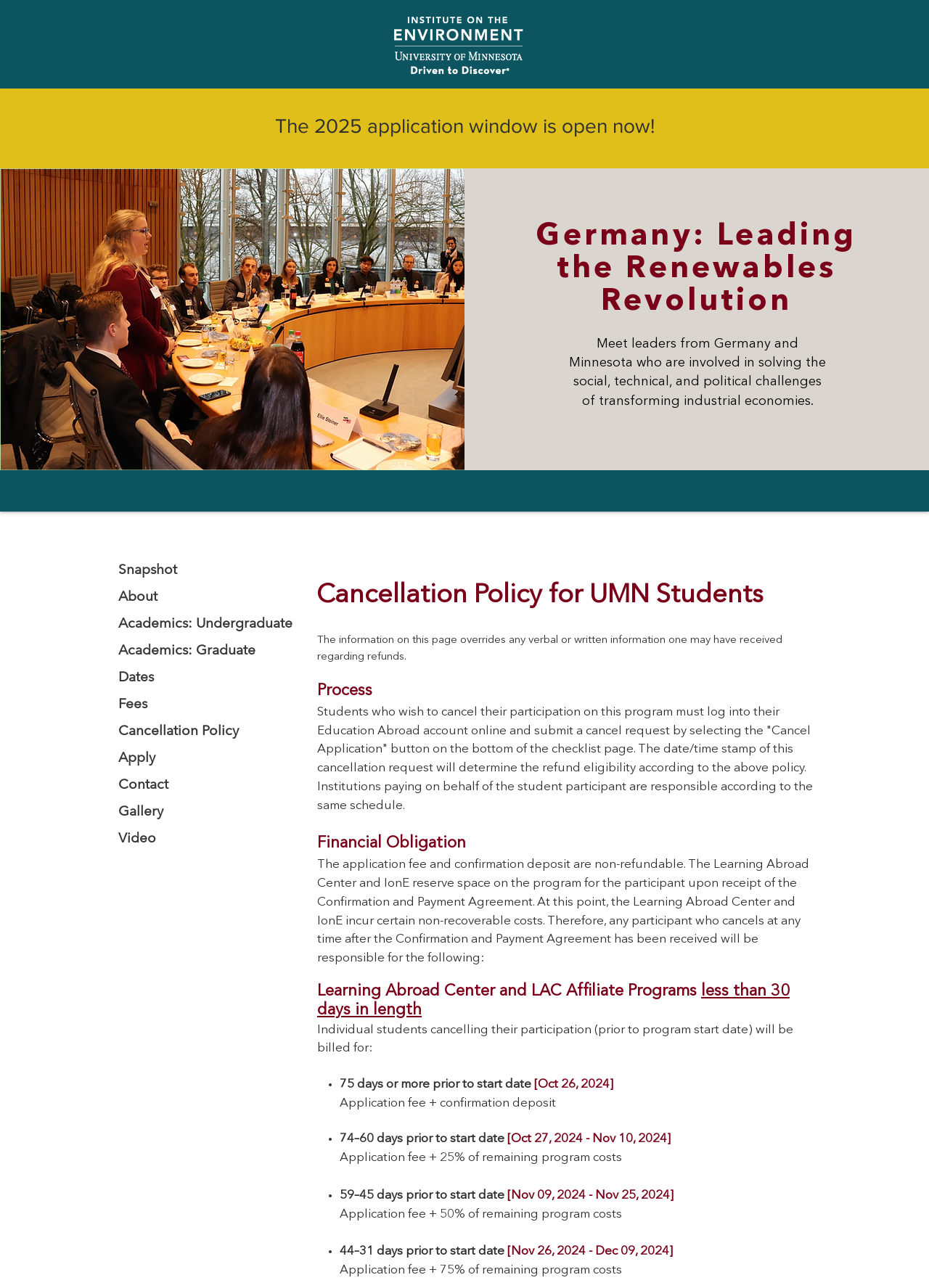Extract the bounding box coordinates of the UI element described: "Gallery". Provide the coordinates in the format [left, top, right, bottom] with values ranging from 0 to 1.

[0.117, 0.623, 0.327, 0.636]